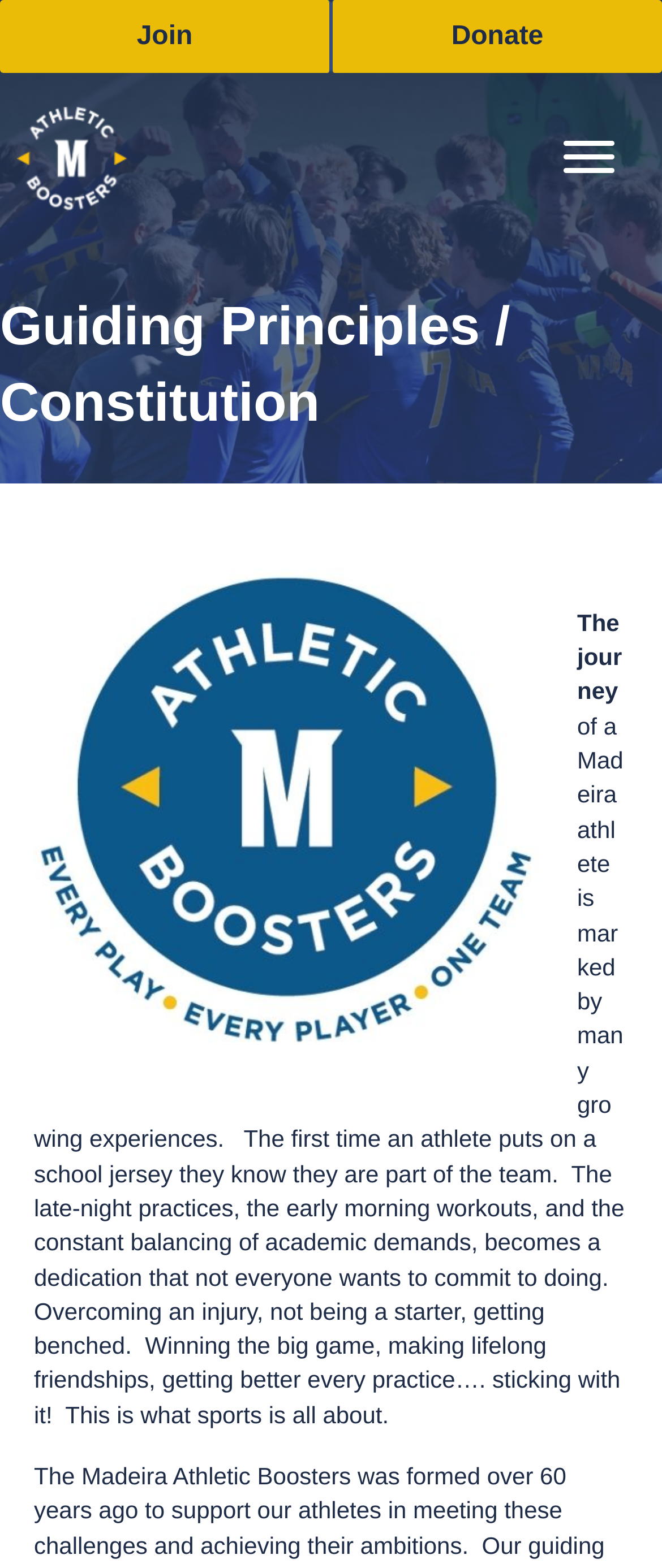Identify the coordinates of the bounding box for the element described below: "Donate". Return the coordinates as four float numbers between 0 and 1: [left, top, right, bottom].

[0.5, 0.0, 1.0, 0.047]